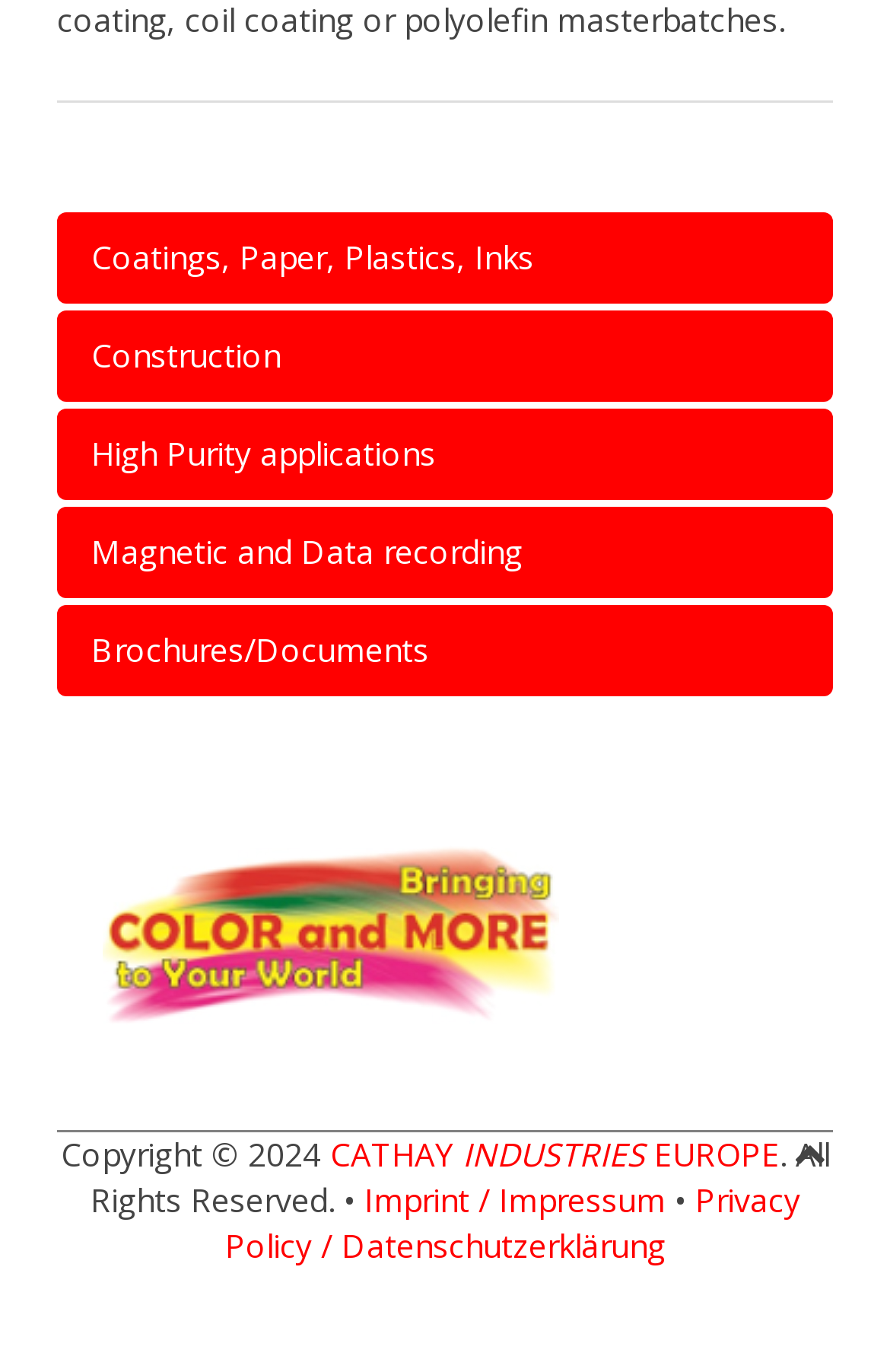Can you find the bounding box coordinates for the element to click on to achieve the instruction: "View Brochures/Documents"?

[0.064, 0.44, 0.936, 0.507]